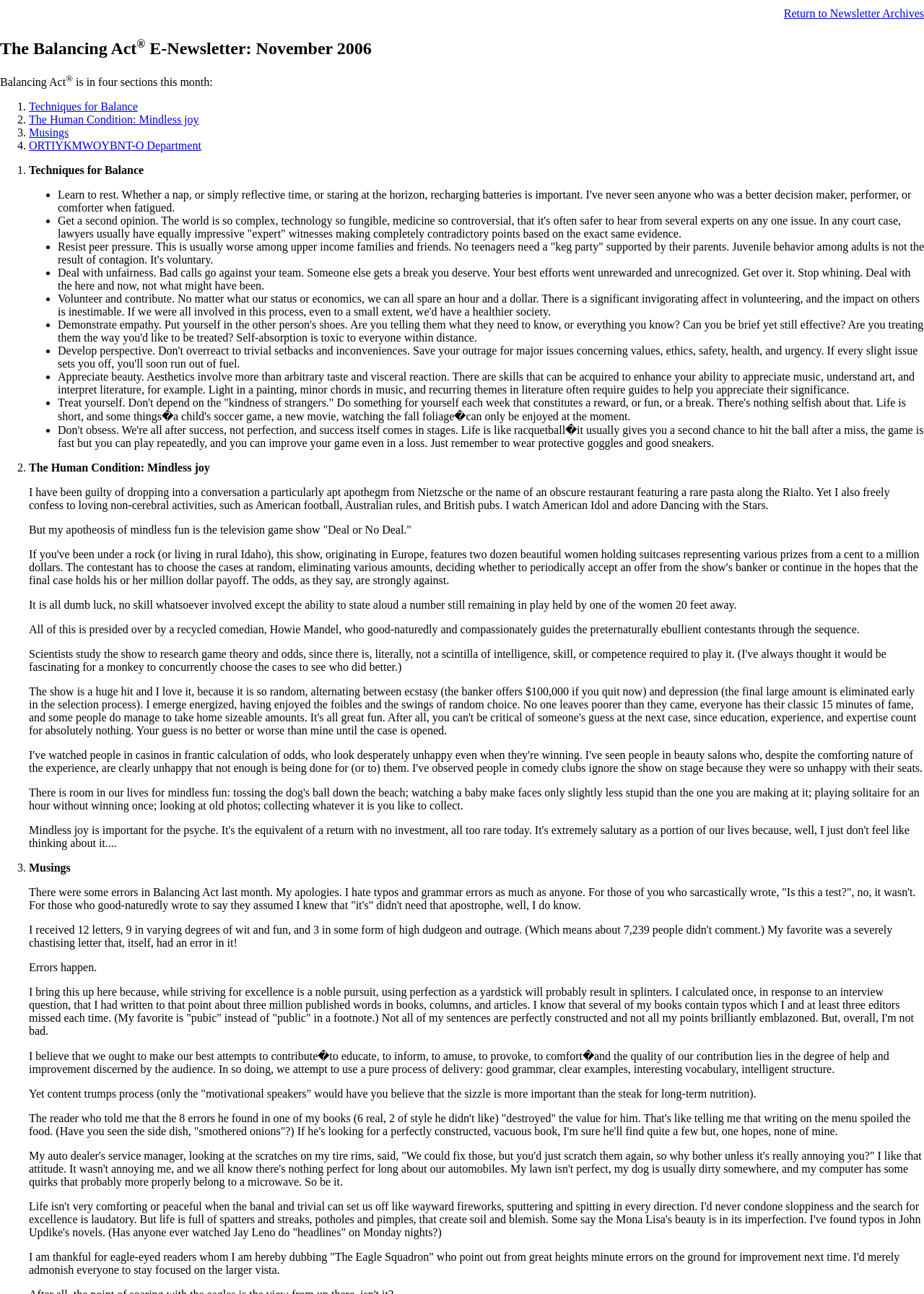Using the webpage screenshot, find the UI element described by Techniques for Balance. Provide the bounding box coordinates in the format (top-left x, top-left y, bottom-right x, bottom-right y), ensuring all values are floating point numbers between 0 and 1.

[0.031, 0.078, 0.149, 0.087]